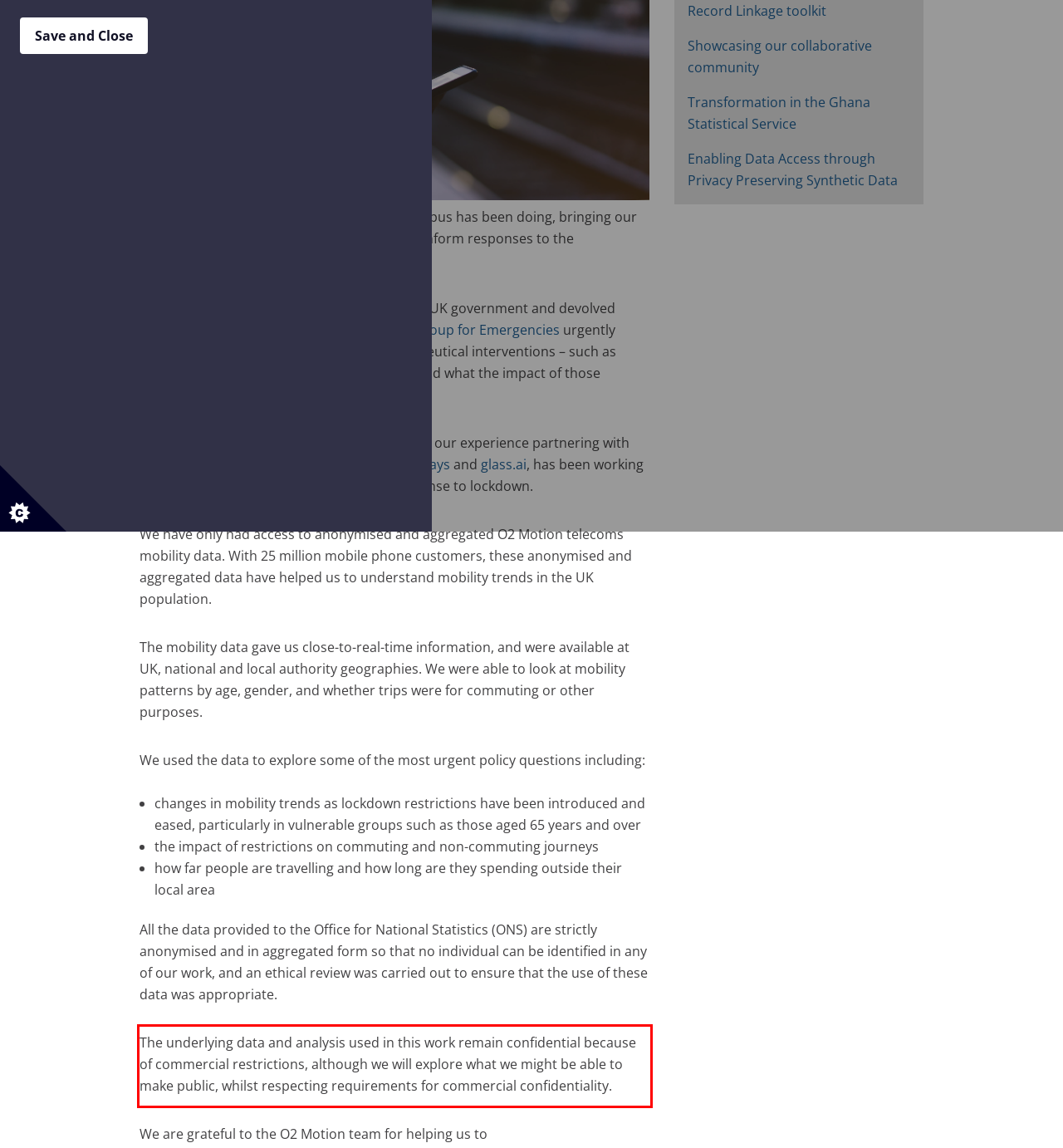You have a screenshot of a webpage where a UI element is enclosed in a red rectangle. Perform OCR to capture the text inside this red rectangle.

The underlying data and analysis used in this work remain confidential because of commercial restrictions, although we will explore what we might be able to make public, whilst respecting requirements for commercial confidentiality.